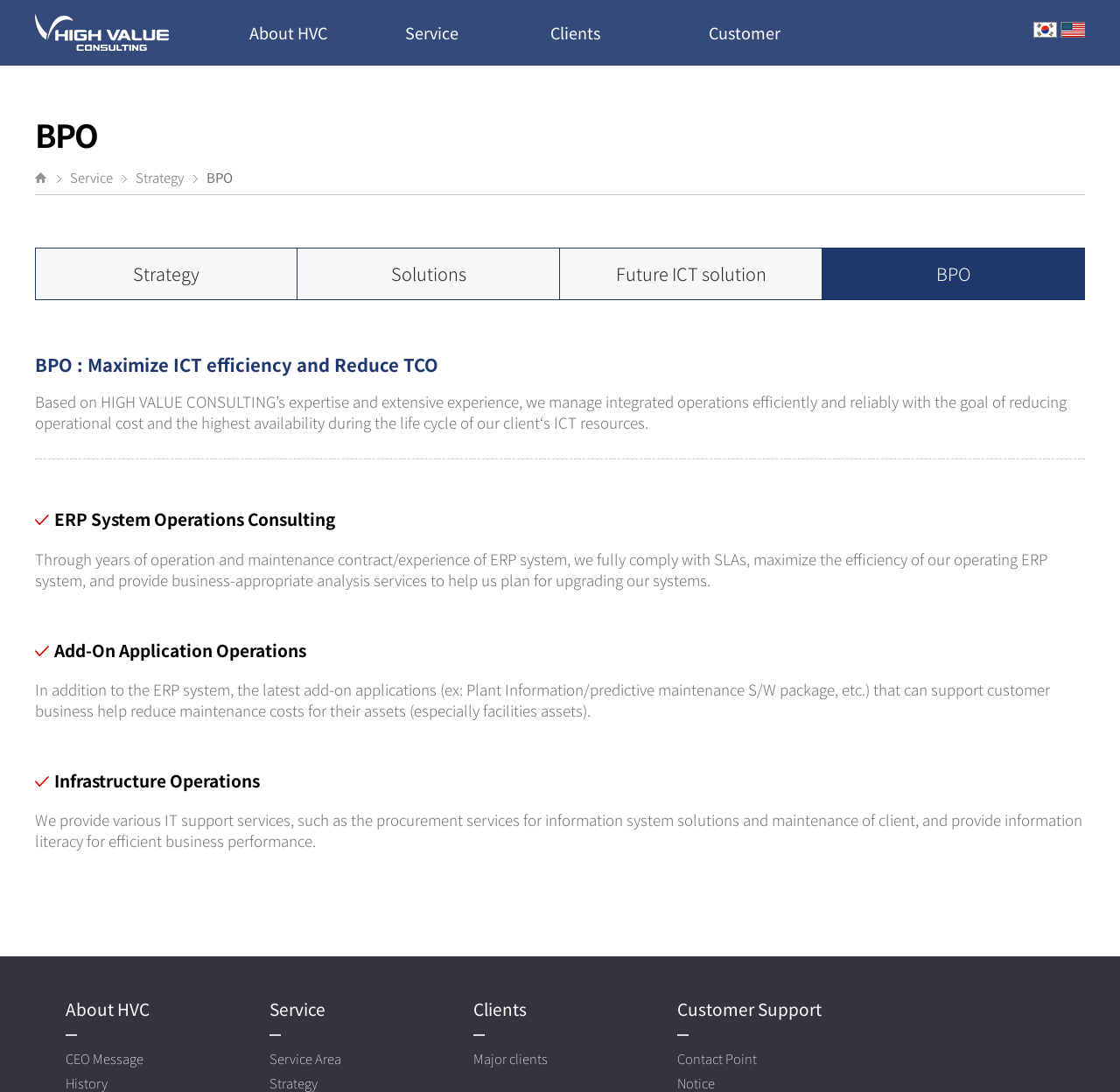Can you identify the bounding box coordinates of the clickable region needed to carry out this instruction: 'Go to Service'? The coordinates should be four float numbers within the range of 0 to 1, stated as [left, top, right, bottom].

[0.322, 0.0, 0.45, 0.06]